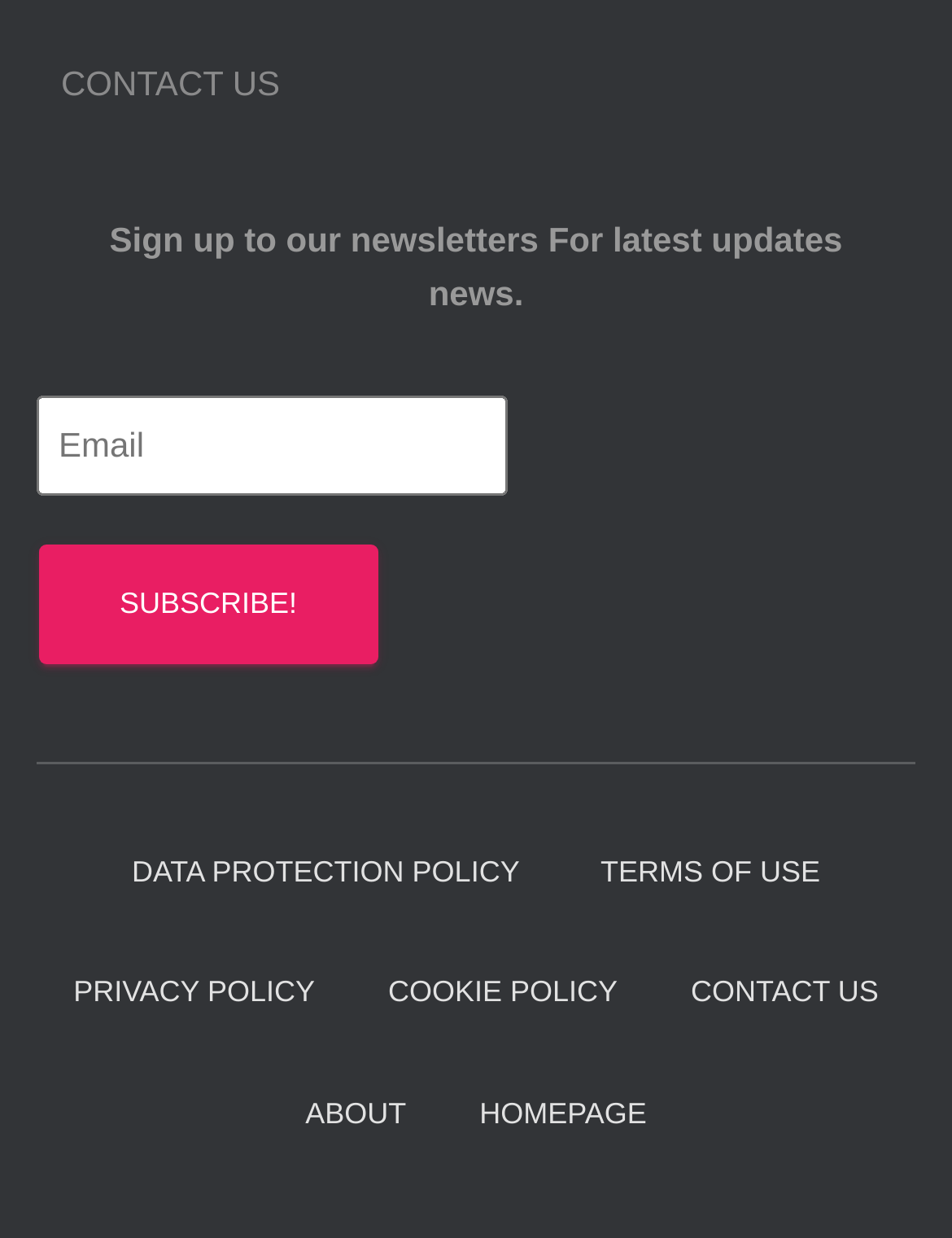Bounding box coordinates must be specified in the format (top-left x, top-left y, bottom-right x, bottom-right y). All values should be floating point numbers between 0 and 1. What are the bounding box coordinates of the UI element described as: Data Protection Policy

[0.1, 0.657, 0.592, 0.754]